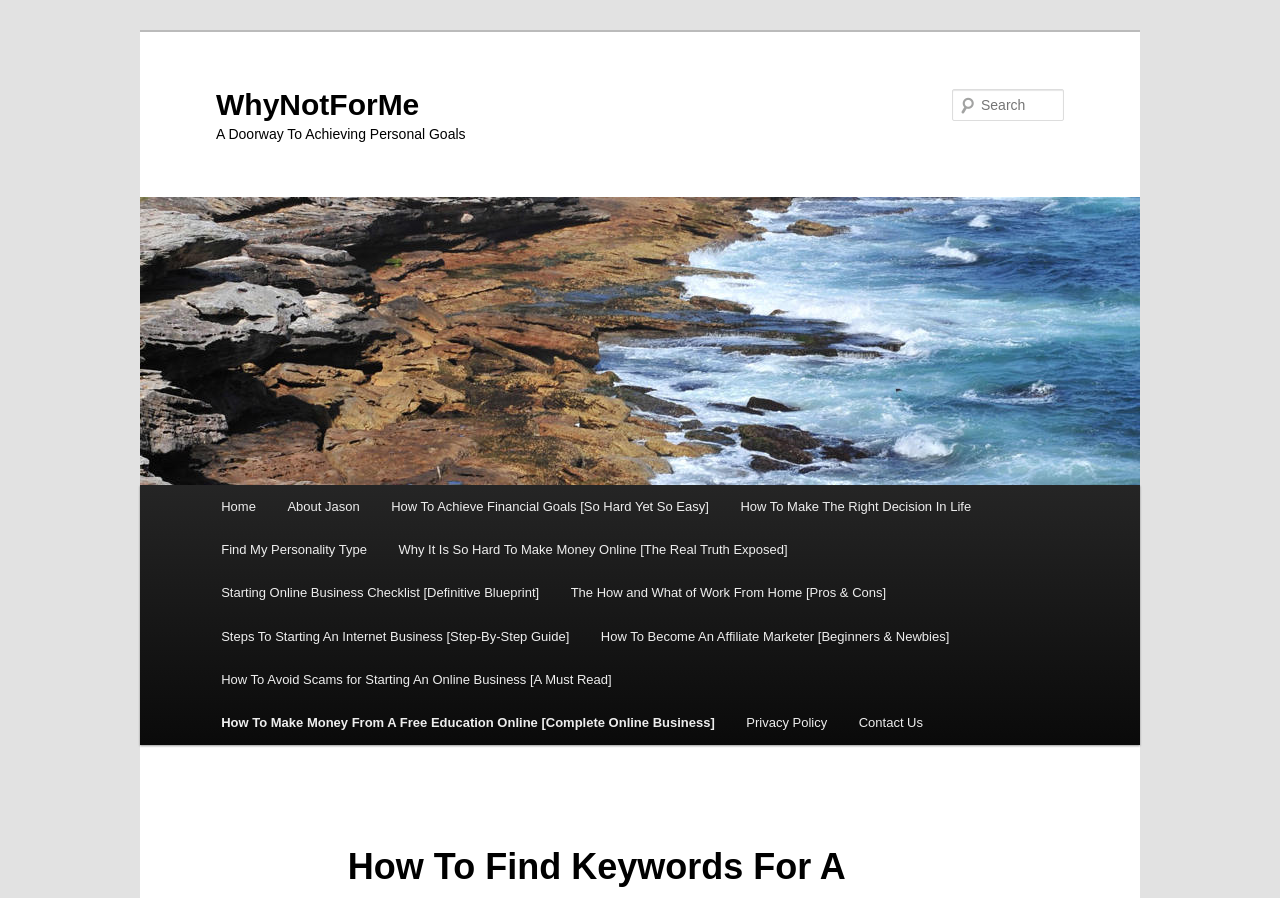Please locate the bounding box coordinates for the element that should be clicked to achieve the following instruction: "go to home page". Ensure the coordinates are given as four float numbers between 0 and 1, i.e., [left, top, right, bottom].

[0.16, 0.54, 0.212, 0.588]